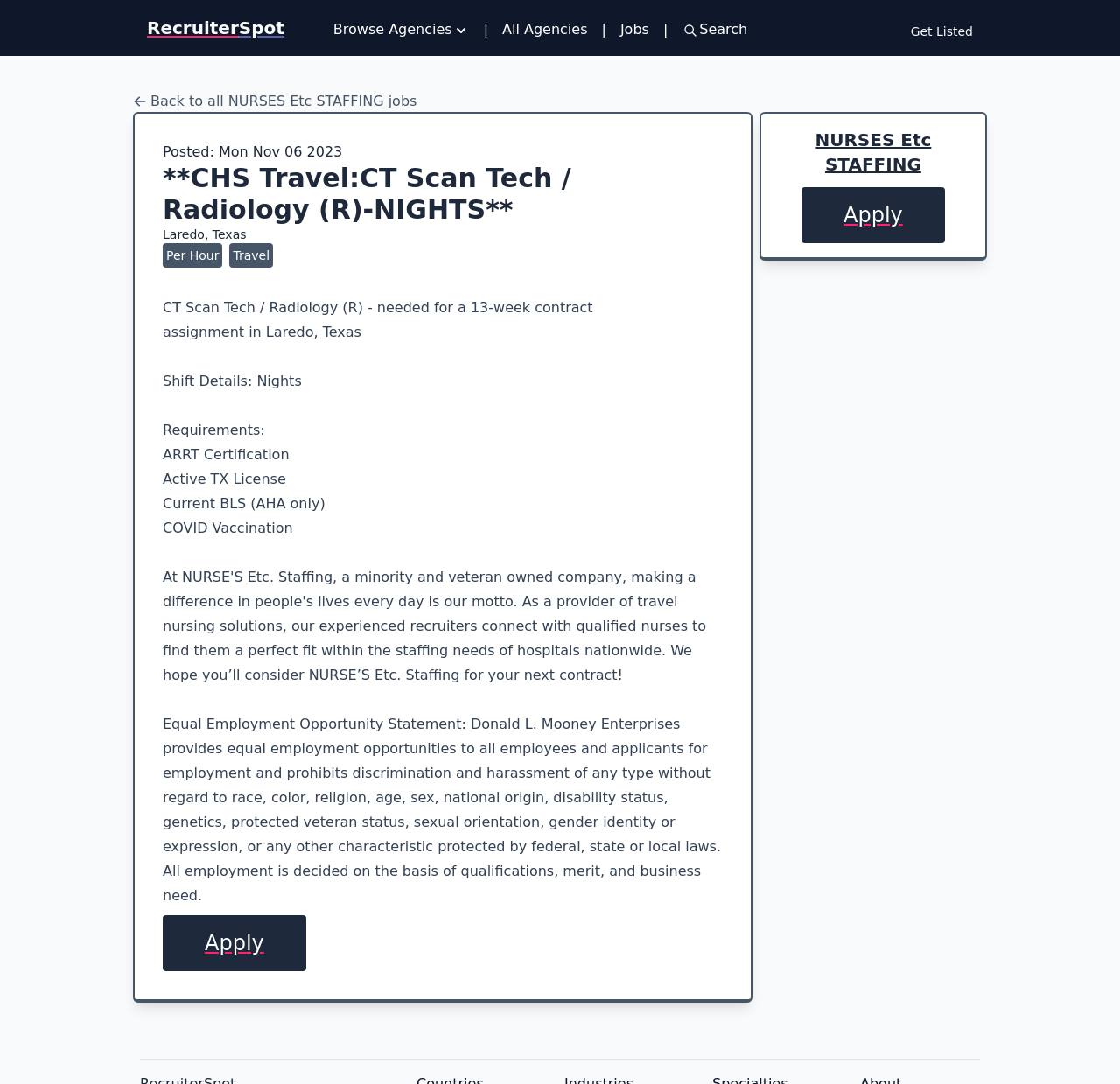Determine the bounding box coordinates for the region that must be clicked to execute the following instruction: "Search".

[0.609, 0.018, 0.667, 0.037]